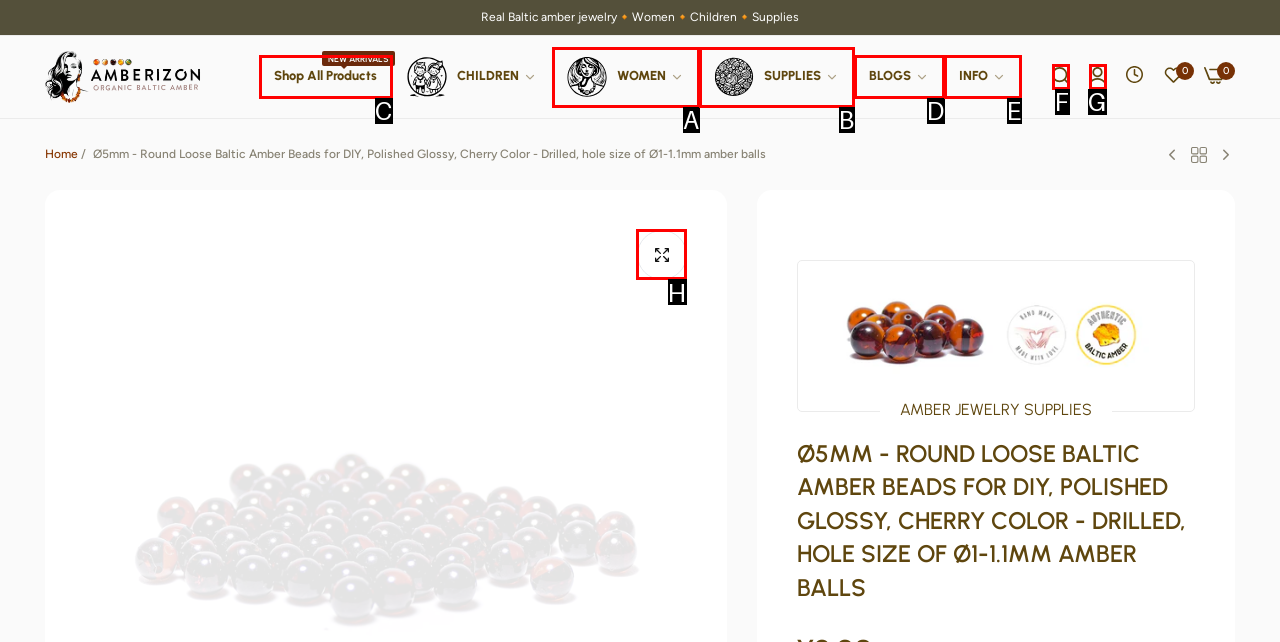Tell me the correct option to click for this task: Zoom in the image
Write down the option's letter from the given choices.

H